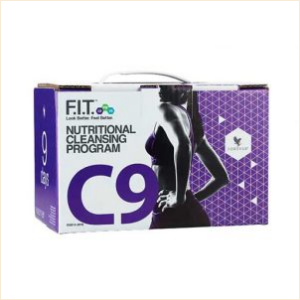Explain what is happening in the image with elaborate details.

The image features a box for the "C9 Nutritional Cleansing Program," part of Forever Living's health and wellness product line. The packaging showcases a stylish design with a prominent number "9" displayed prominently on the left side. The graphics depict a silhouette of a person standing confidently, emphasizing the program's focus on wellness and fitness. This program is designed to support a cleansing regimen, promoting digestive health and weight management. The use of bold colors and sleek fonts conveys a modern, vibrant approach to health, appealing to those looking to improve their overall well-being.